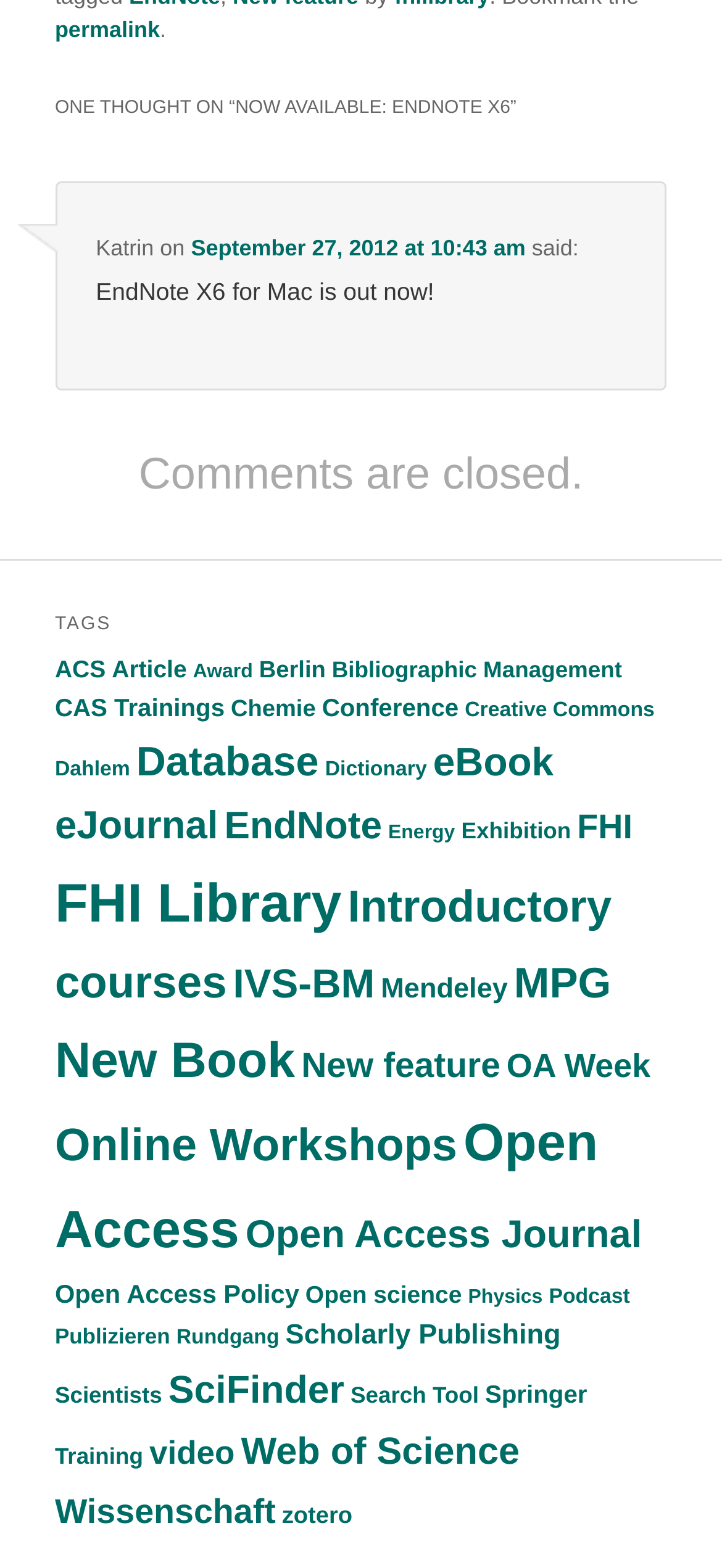Please provide a comprehensive response to the question based on the details in the image: Is commenting allowed on this webpage?

I found a static text element with the text 'Comments are closed.' which indicates that commenting is not allowed on this webpage.